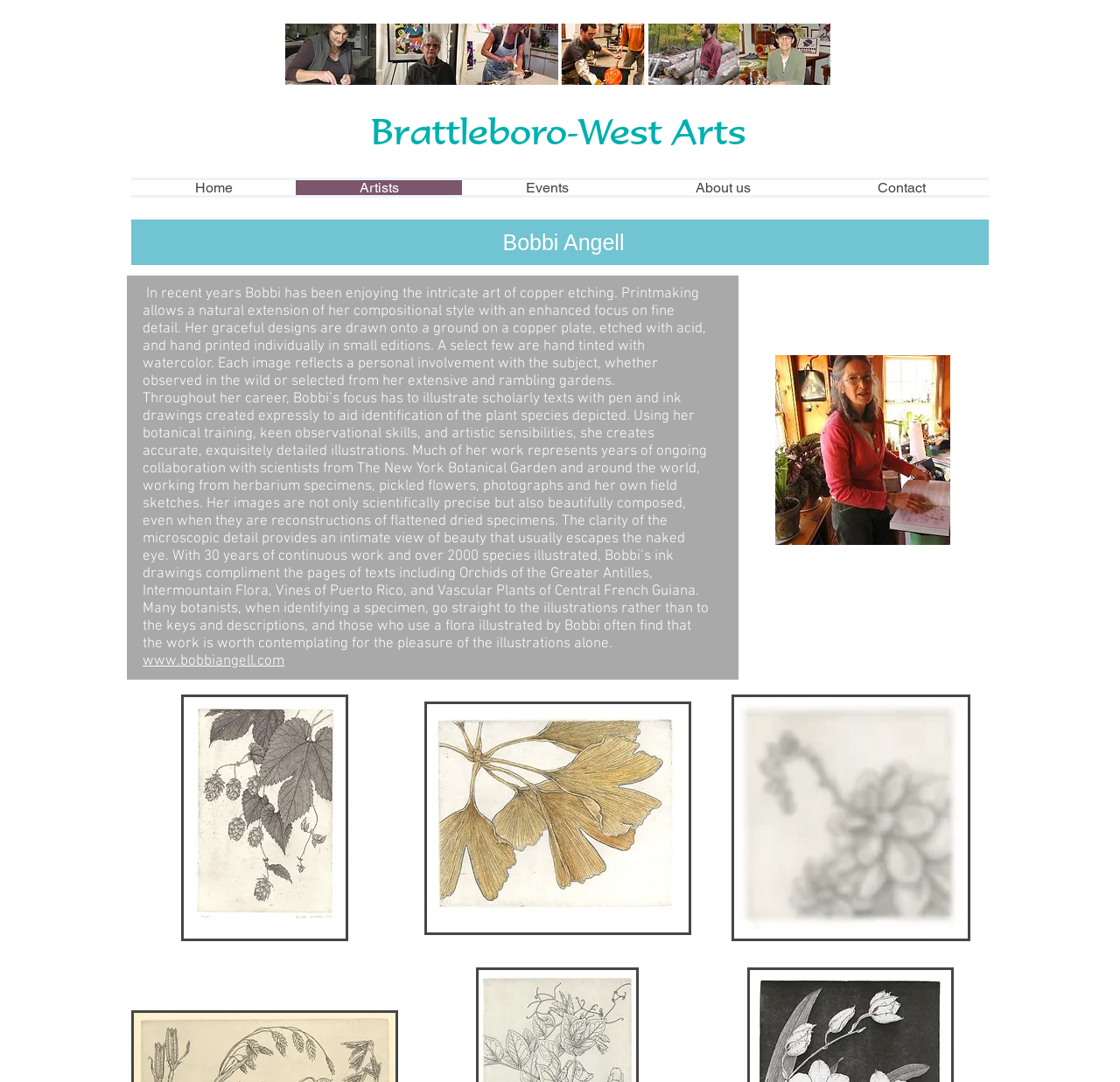How many images are in the paginated grid gallery?
Your answer should be a single word or phrase derived from the screenshot.

8